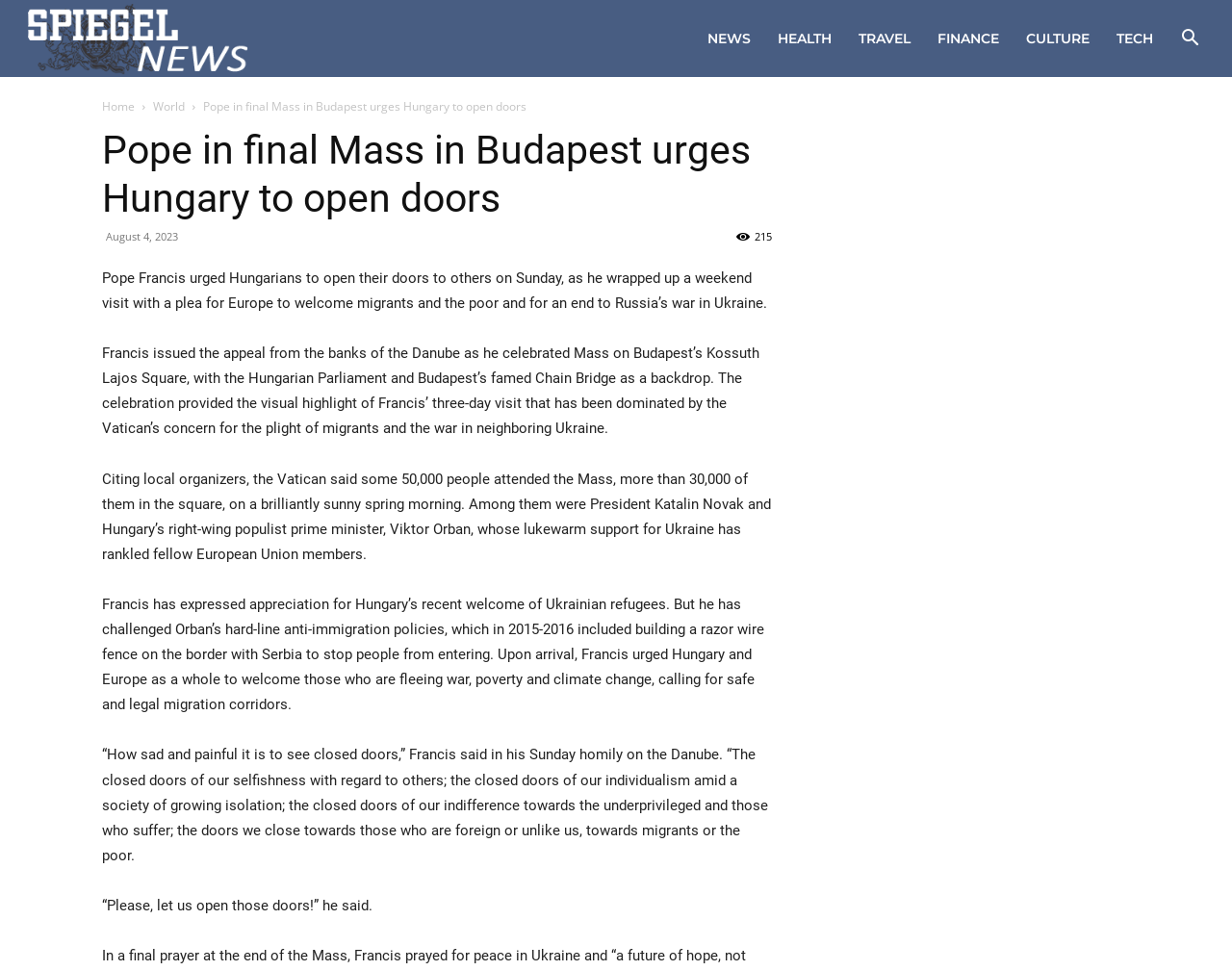Point out the bounding box coordinates of the section to click in order to follow this instruction: "Explore the CULTURE section".

[0.822, 0.0, 0.895, 0.079]